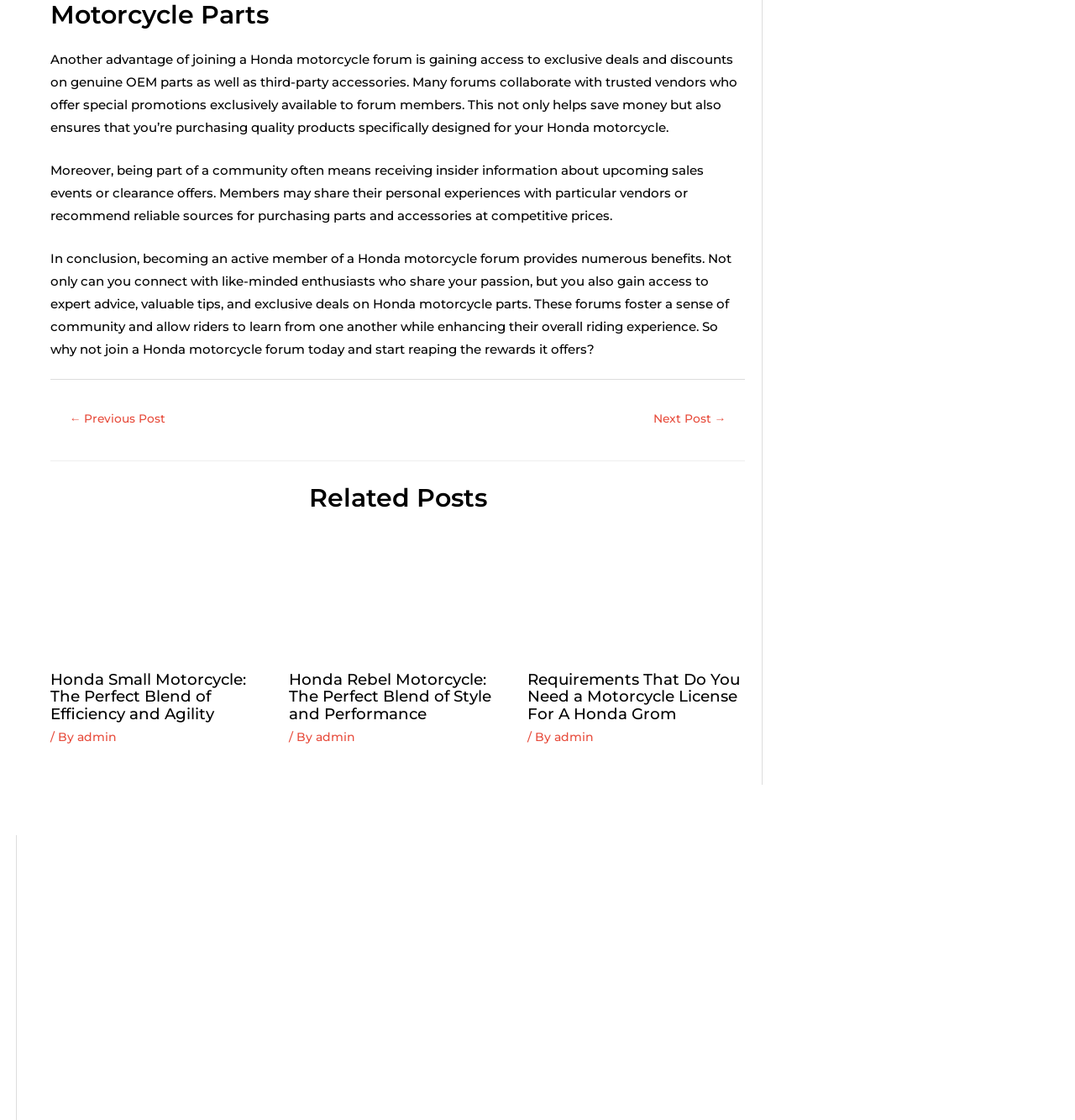Pinpoint the bounding box coordinates of the clickable area needed to execute the instruction: "Click the 'honda small motorcycle' link". The coordinates should be specified as four float numbers between 0 and 1, i.e., [left, top, right, bottom].

[0.047, 0.528, 0.249, 0.543]